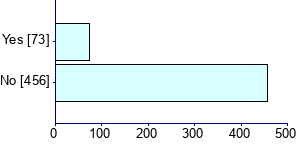What does the y-axis of the graph represent?
Refer to the image and give a detailed response to the question.

The y-axis of the graph is labeled to represent the count of responses, which is used to measure the frequency of 'Yes' and 'No' answers in the study or context in which this data was collected.